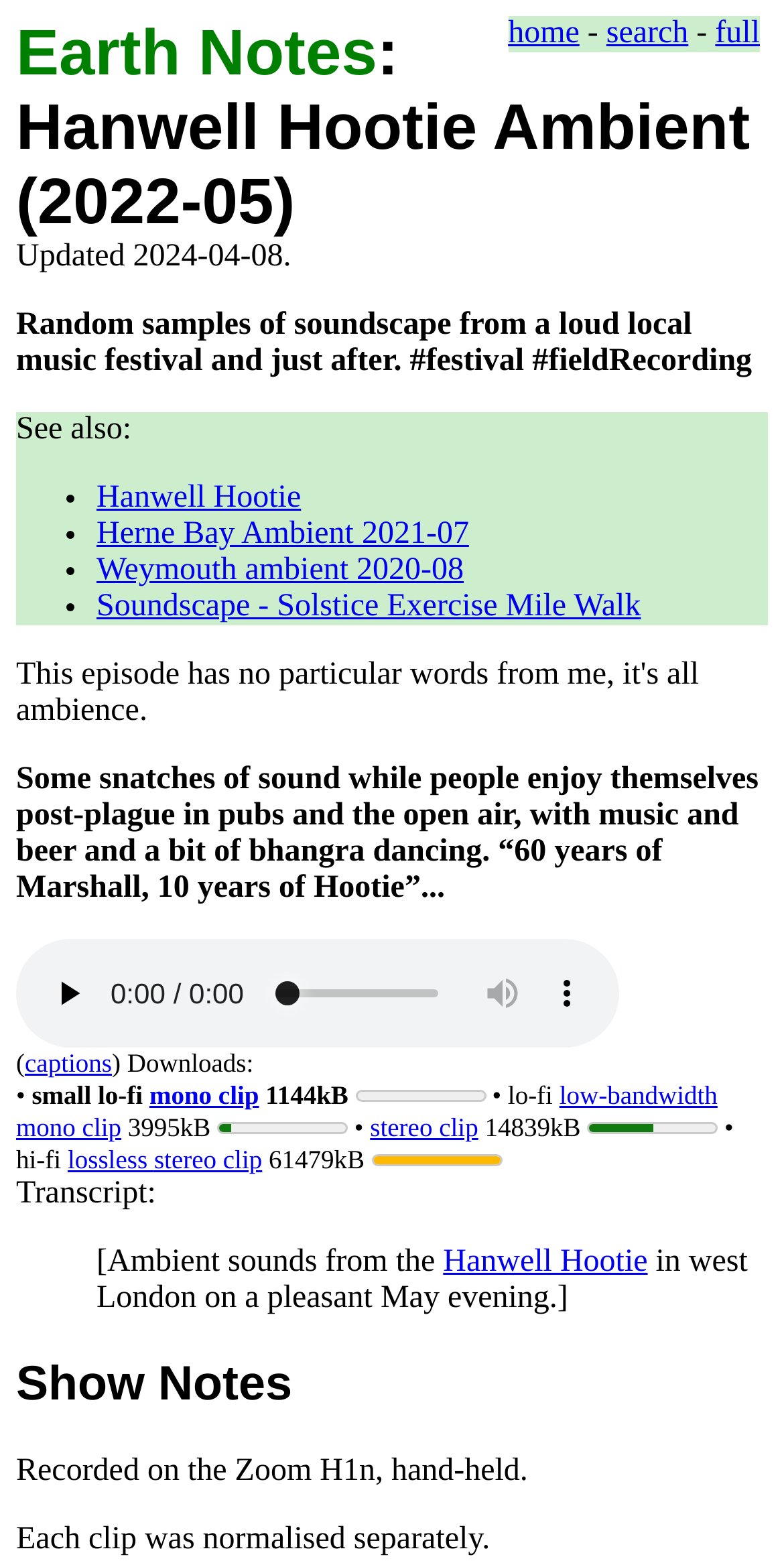What is the size of the hi-fi audio clip?
Please answer the question with a detailed and comprehensive explanation.

The size of the hi-fi audio clip can be found next to the link 'lossless stereo clip' under the 'Downloads:' section, which is '61479kB'.